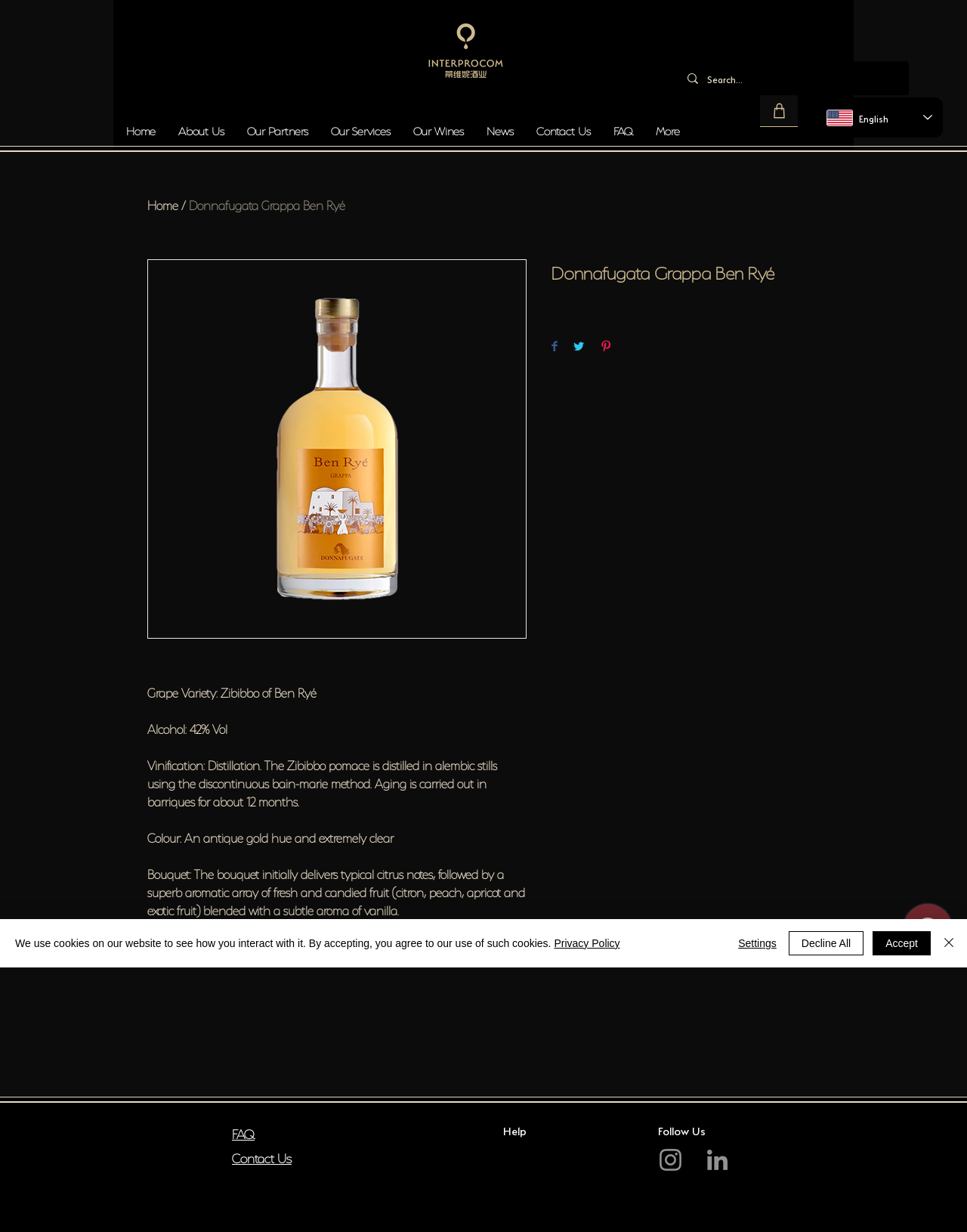Indicate the bounding box coordinates of the element that must be clicked to execute the instruction: "Search for something". The coordinates should be given as four float numbers between 0 and 1, i.e., [left, top, right, bottom].

[0.702, 0.05, 0.94, 0.077]